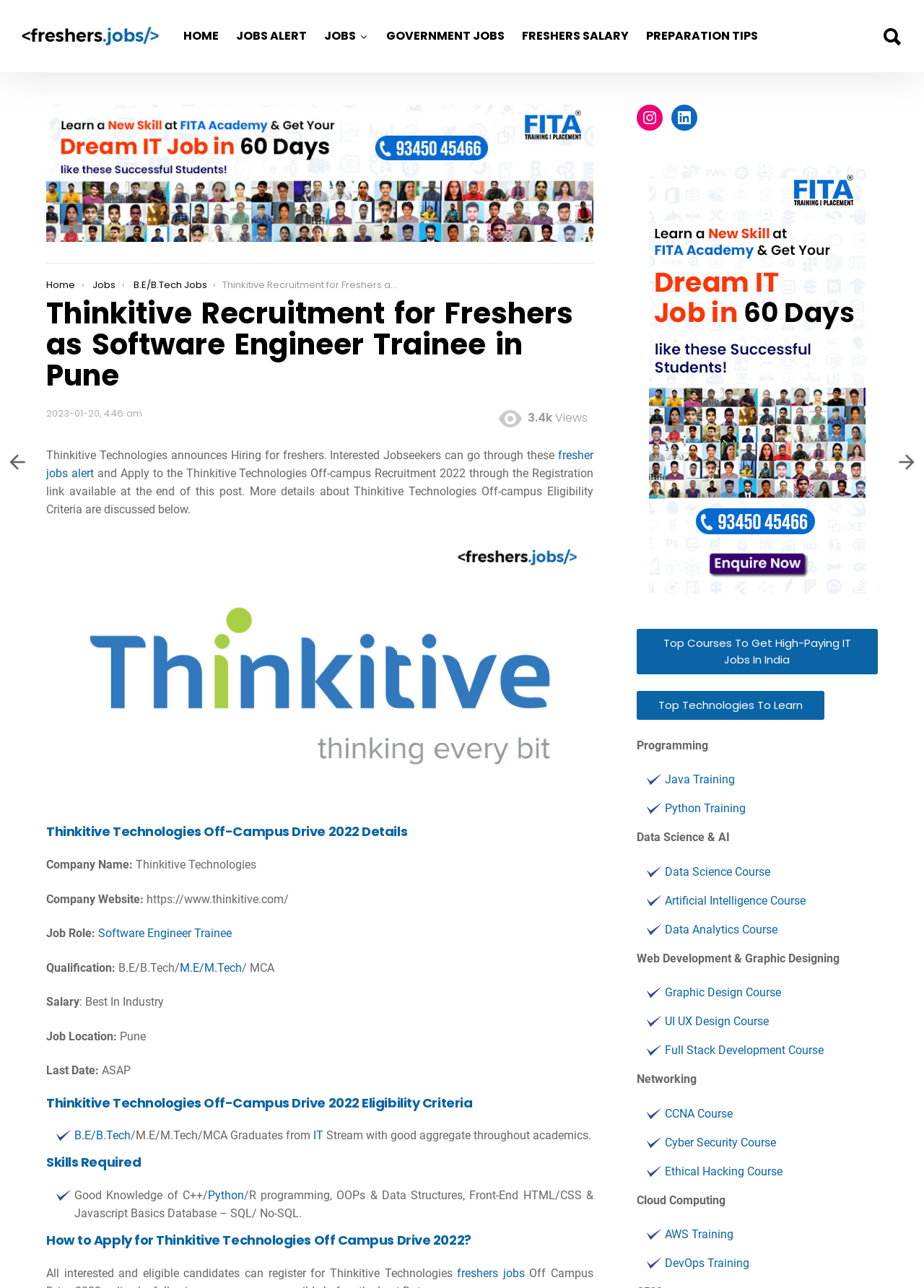Explain in detail what you observe on this webpage.

The webpage is about Thinkitive Technologies' job recruitment for freshers as software engineer trainees in Pune. At the top, there are several links to different sections of the website, including "HOME", "JOBS ALERT", "JOBS", "GOVERNMENT JOBS", "FRESHERS SALARY", and "PREPARATION TIPS". On the right side, there is a search bar with a magnifying glass icon.

Below the top navigation bar, there is a section with a heading "Thinkitive Recruitment for Freshers as Software Engineer Trainee in Pune" and a timestamp "2023-01-20, 4:46 am". This section has a brief description of the job recruitment and a link to "fresher jobs alert". There is also an image related to Thinkitive Recruitment.

The main content of the webpage is divided into several sections, including "Thinkitive Technologies Off-Campus Drive 2022 Details", "Thinkitive Technologies Off-Campus Drive 2022 Eligibility Criteria", "Skills Required", and "How to Apply for Thinkitive Technologies Off Campus Drive 2022?". Each section provides detailed information about the job recruitment, including company name, job role, qualification, salary, job location, and last date to apply.

On the right side of the webpage, there are several complementary sections, including links to social media platforms like Instagram and LinkedIn, and advertisements for courses and training programs related to IT, data science, and web development.

Overall, the webpage provides detailed information about Thinkitive Technologies' job recruitment for freshers and related resources for job seekers.